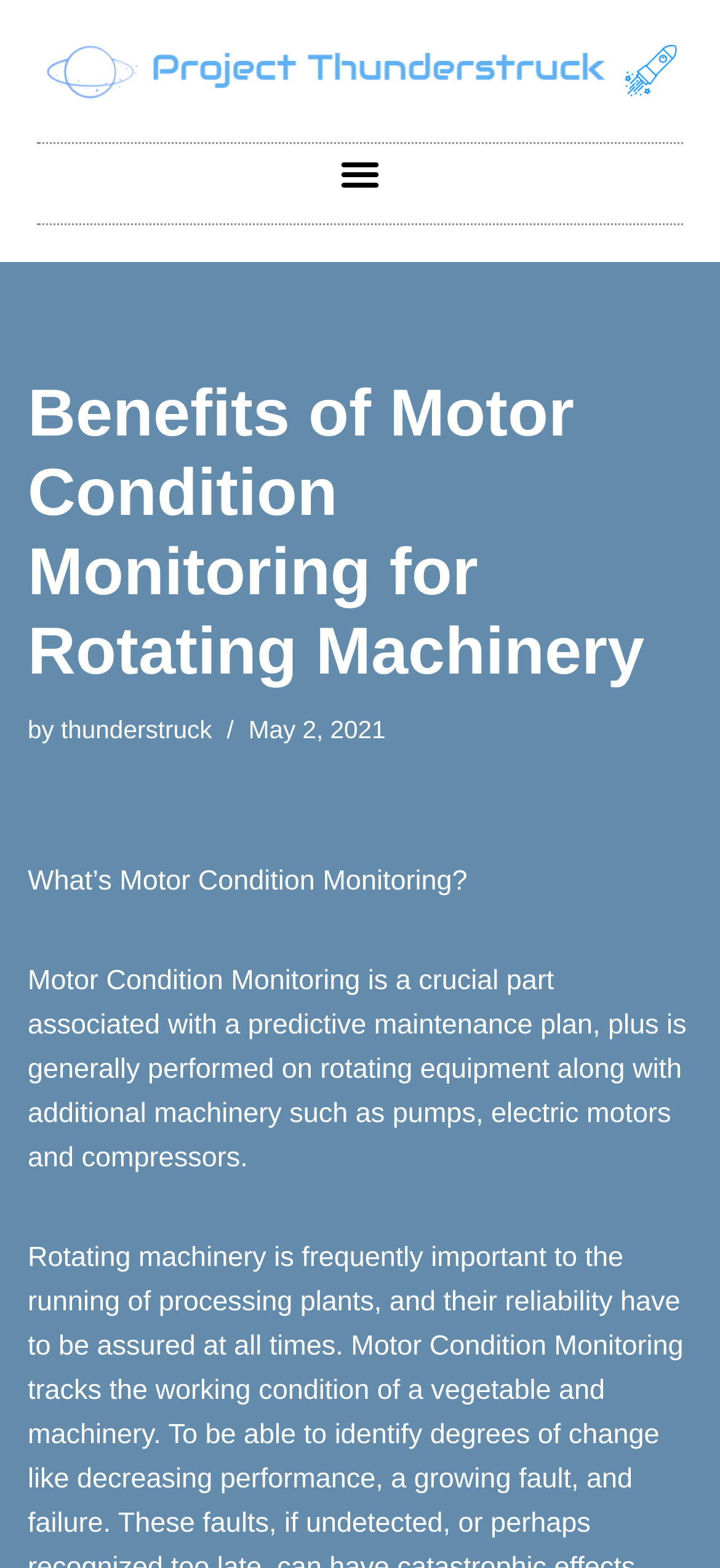When was the article published?
Based on the image, give a one-word or short phrase answer.

May 2, 2021